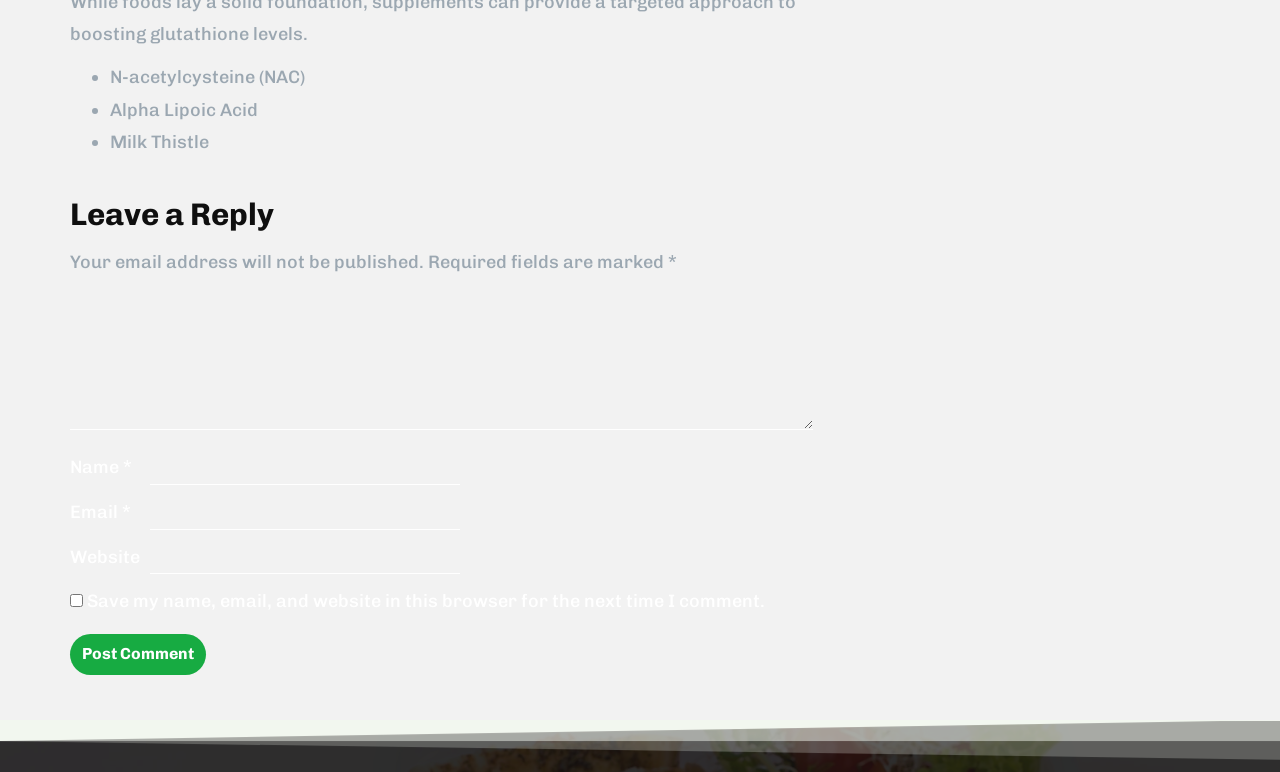Provide your answer in one word or a succinct phrase for the question: 
What is the label of the second textbox?

Email